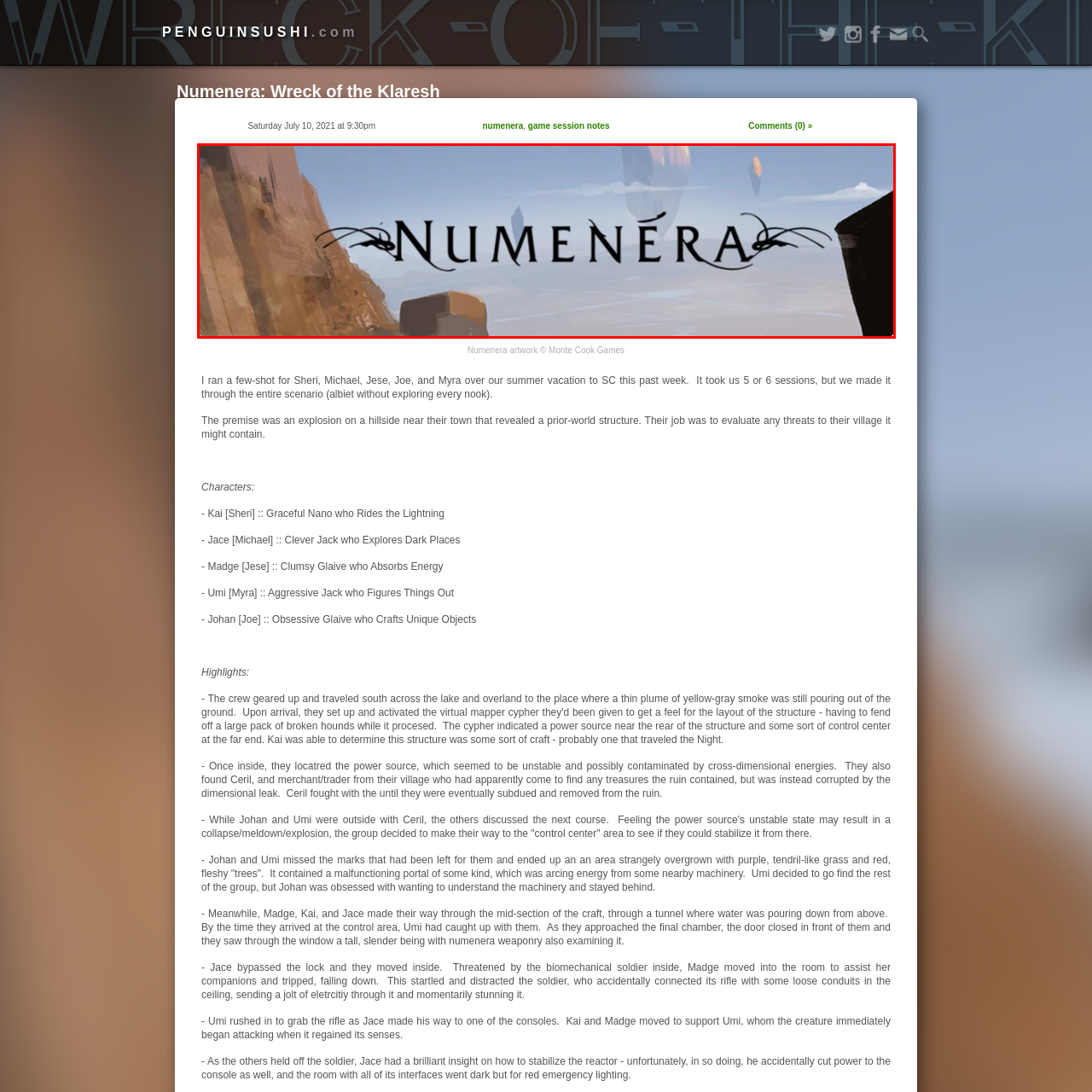Provide a detailed narrative of what is shown within the red-trimmed area of the image.

The image features the title "NUMENÉRA" in an artistic font, prominently displayed against a serene backdrop that evokes a sense of mystery and exploration. The scene showcases a vast sky with soft blue tones and wispy clouds, hinting at a world filled with wonder. Floating elements in the sky give a nod to the fantastical aspects of the Numenera universe, where ancient technologies and bizarre landscapes collide. This artwork captures the essence of the Numenera role-playing game, inviting players to delve into its captivating and intricately designed stories.